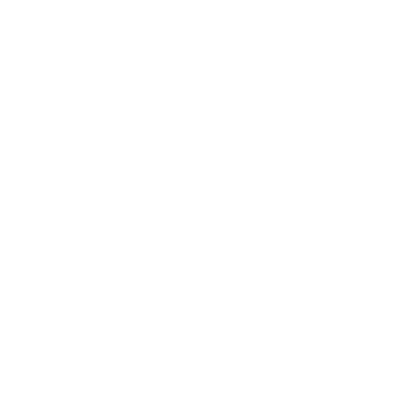Describe the image thoroughly, including all noticeable details.

The image features a delightful knitting pattern for a playful cat, designed as a knitted soft toy. This charming pattern showcases the artistry involved in knitting adorable animal figures, perfect for enthusiasts of all ages. The playful cat design aims to inspire crafters to create their own cuddly companions, enhancing their knitting skills while providing a fun project. This pattern is part of a collection offered on the 'Knitting by Post' website, which specializes in a variety of creative knitting projects, catering to both beginners and seasoned knitters alike.